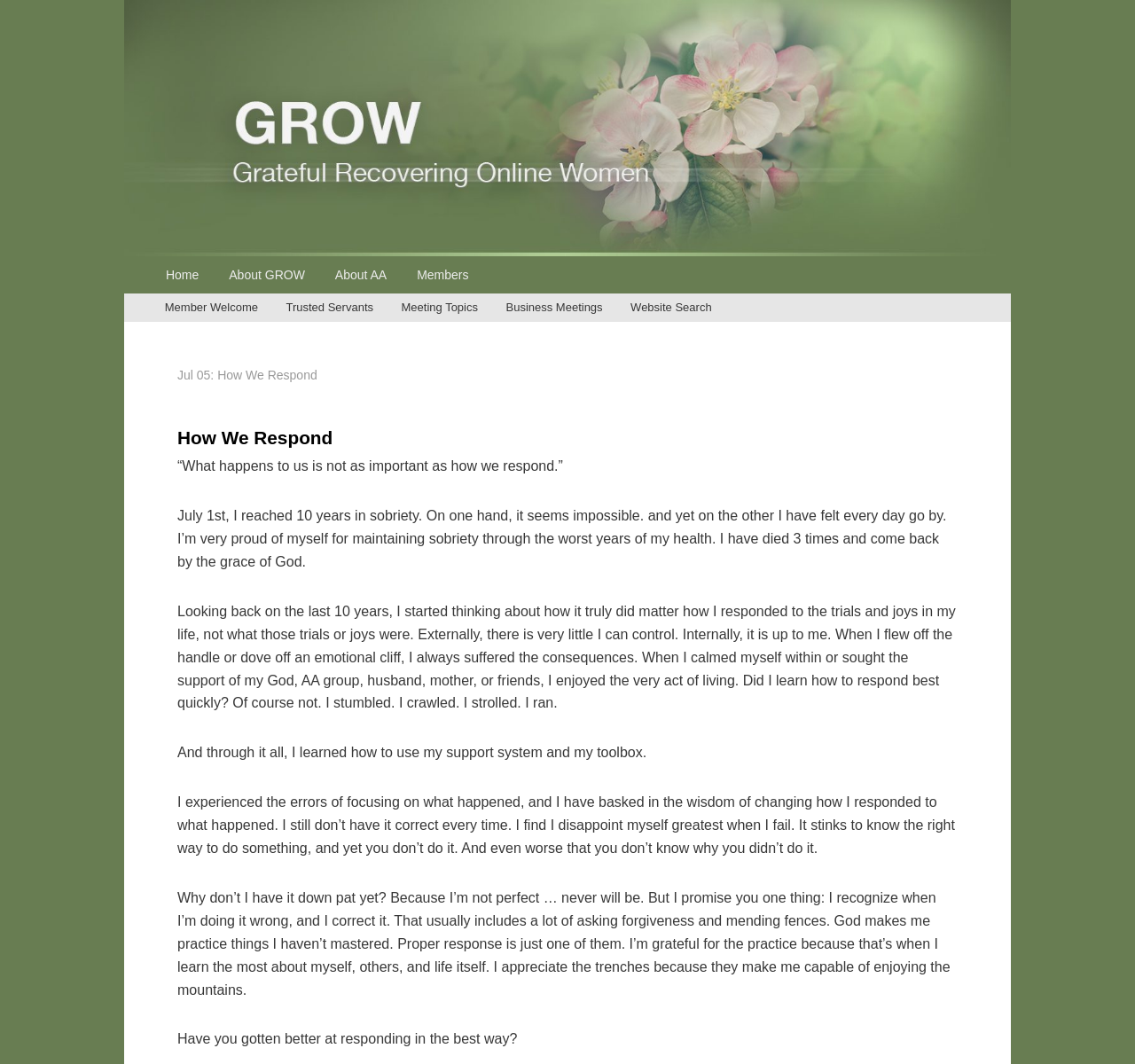What is the author's milestone mentioned in the article?
Using the screenshot, give a one-word or short phrase answer.

10 years in sobriety